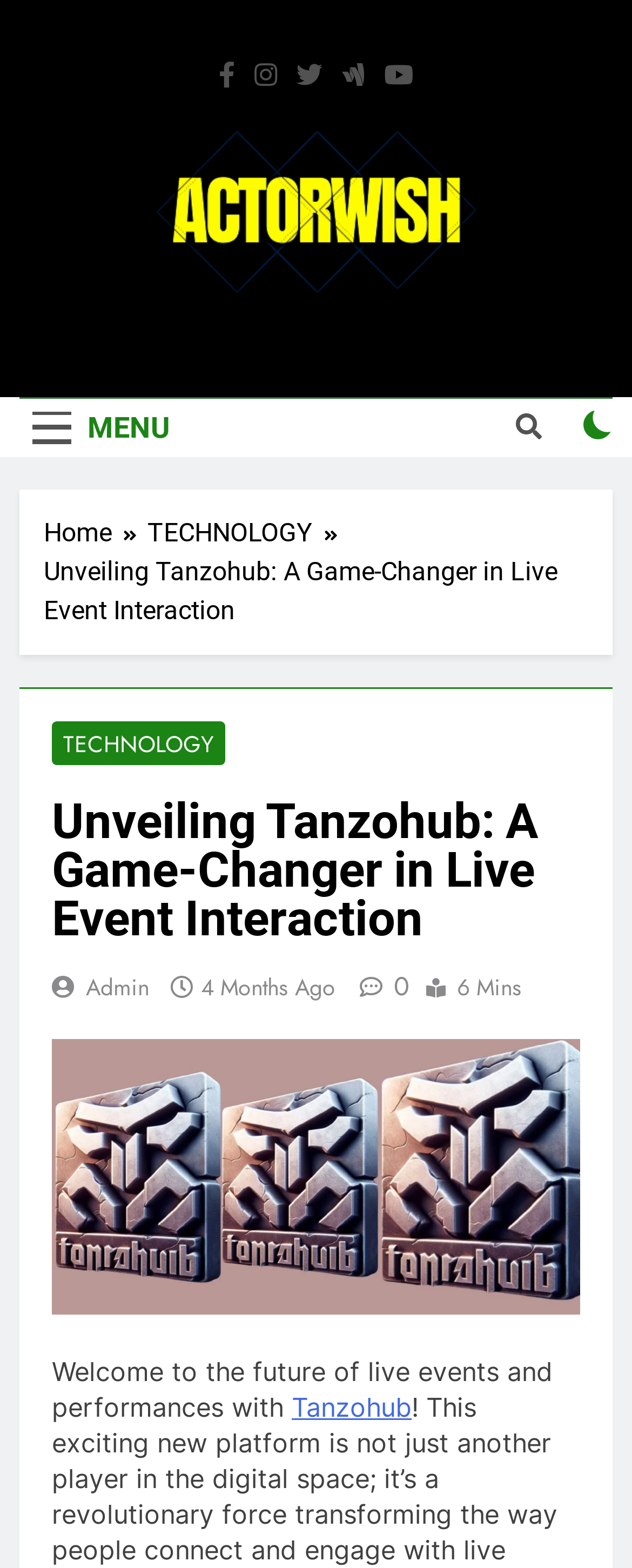Identify the coordinates of the bounding box for the element that must be clicked to accomplish the instruction: "Click the TECHNOLOGY link".

[0.233, 0.327, 0.551, 0.352]